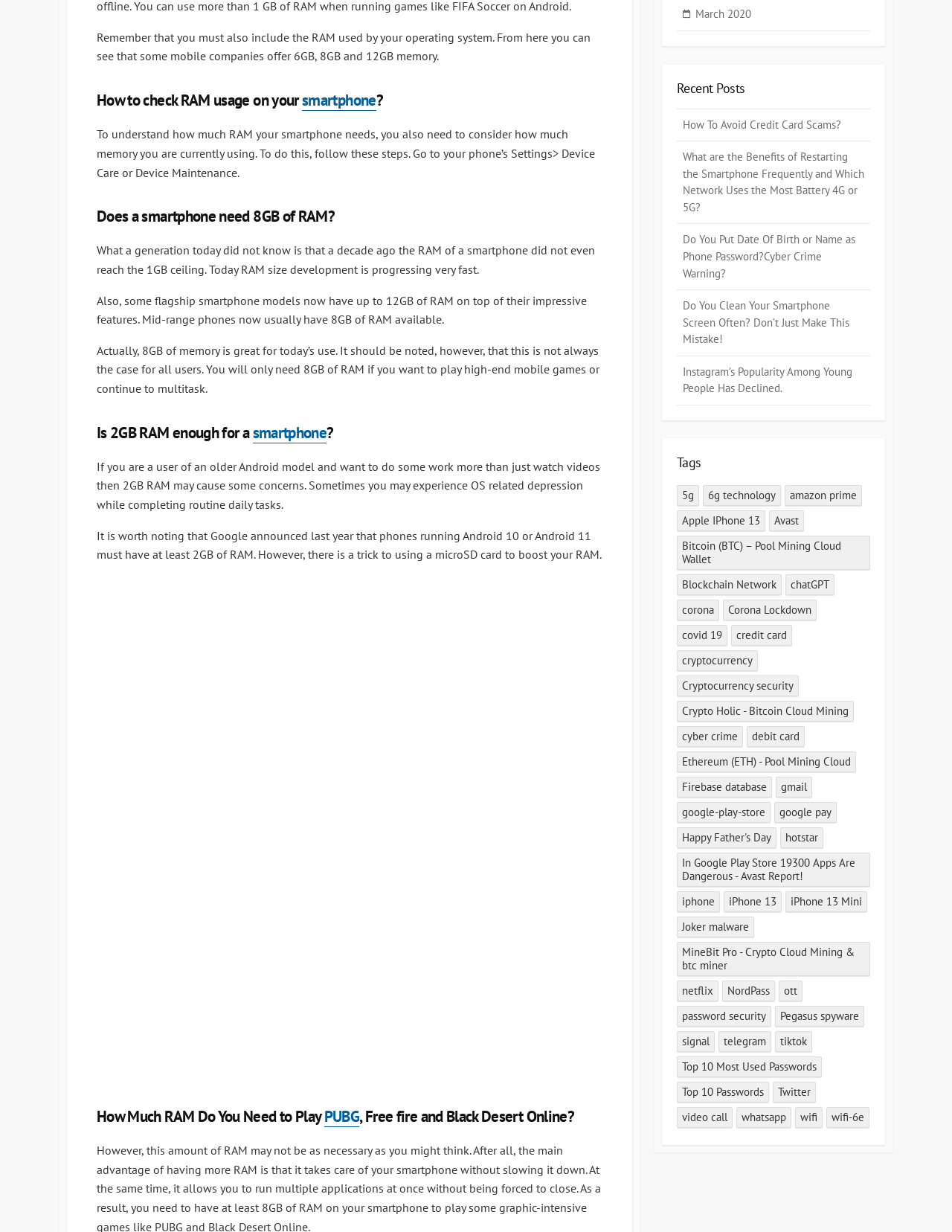Use a single word or phrase to answer the question: 
What is the name of the game mentioned in the fourth heading?

PUBG